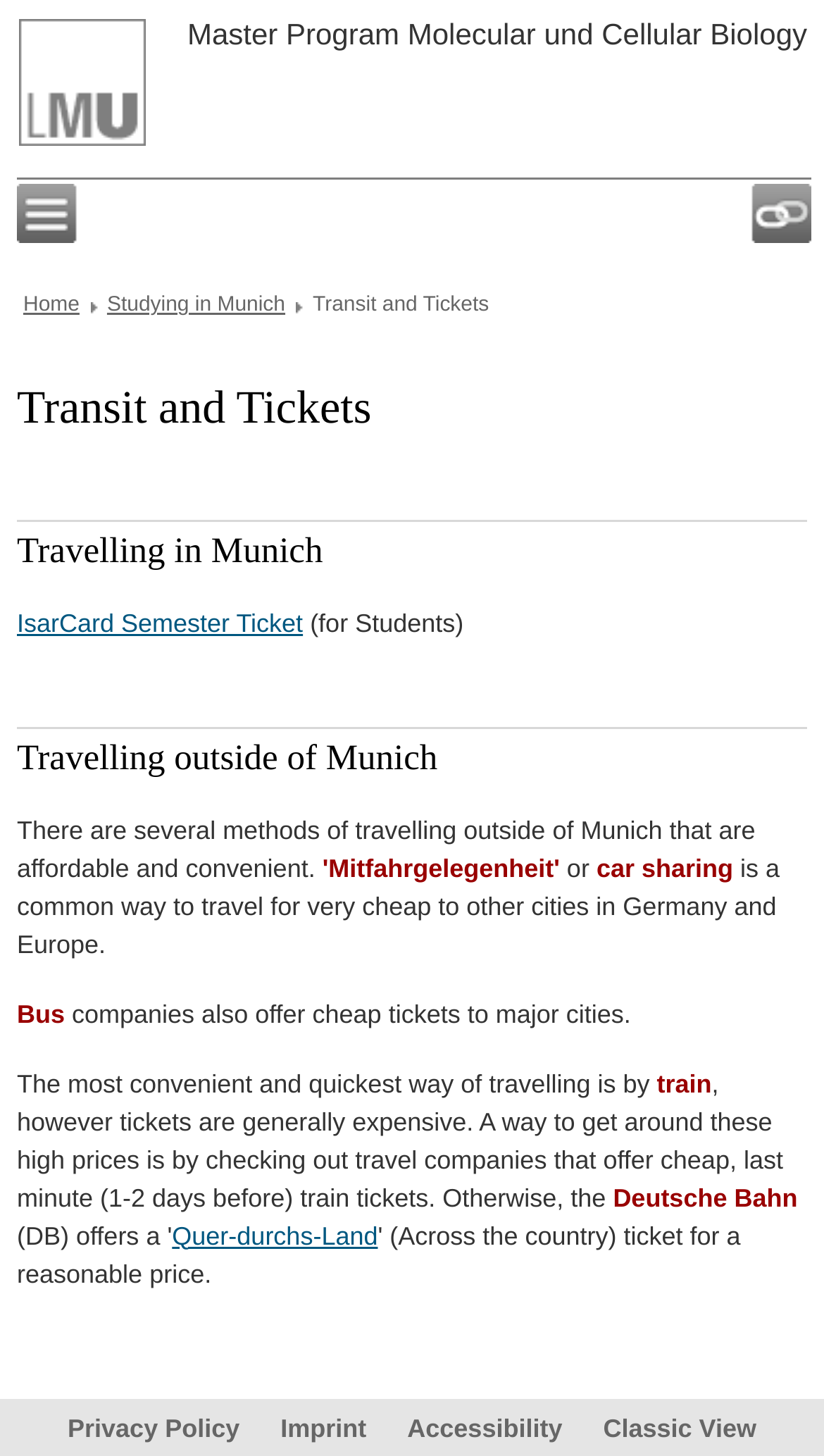Identify and extract the main heading from the webpage.

Transit and Tickets